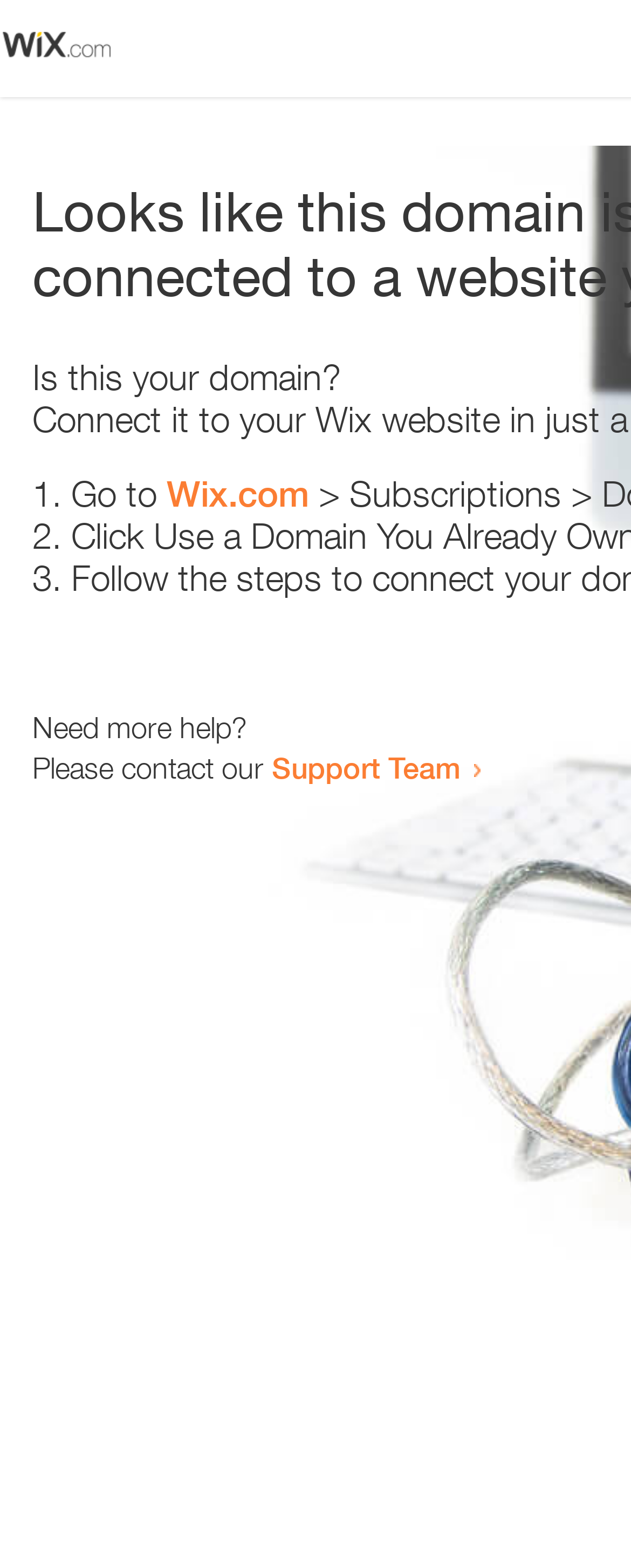How many steps are provided to resolve the error?
By examining the image, provide a one-word or phrase answer.

3